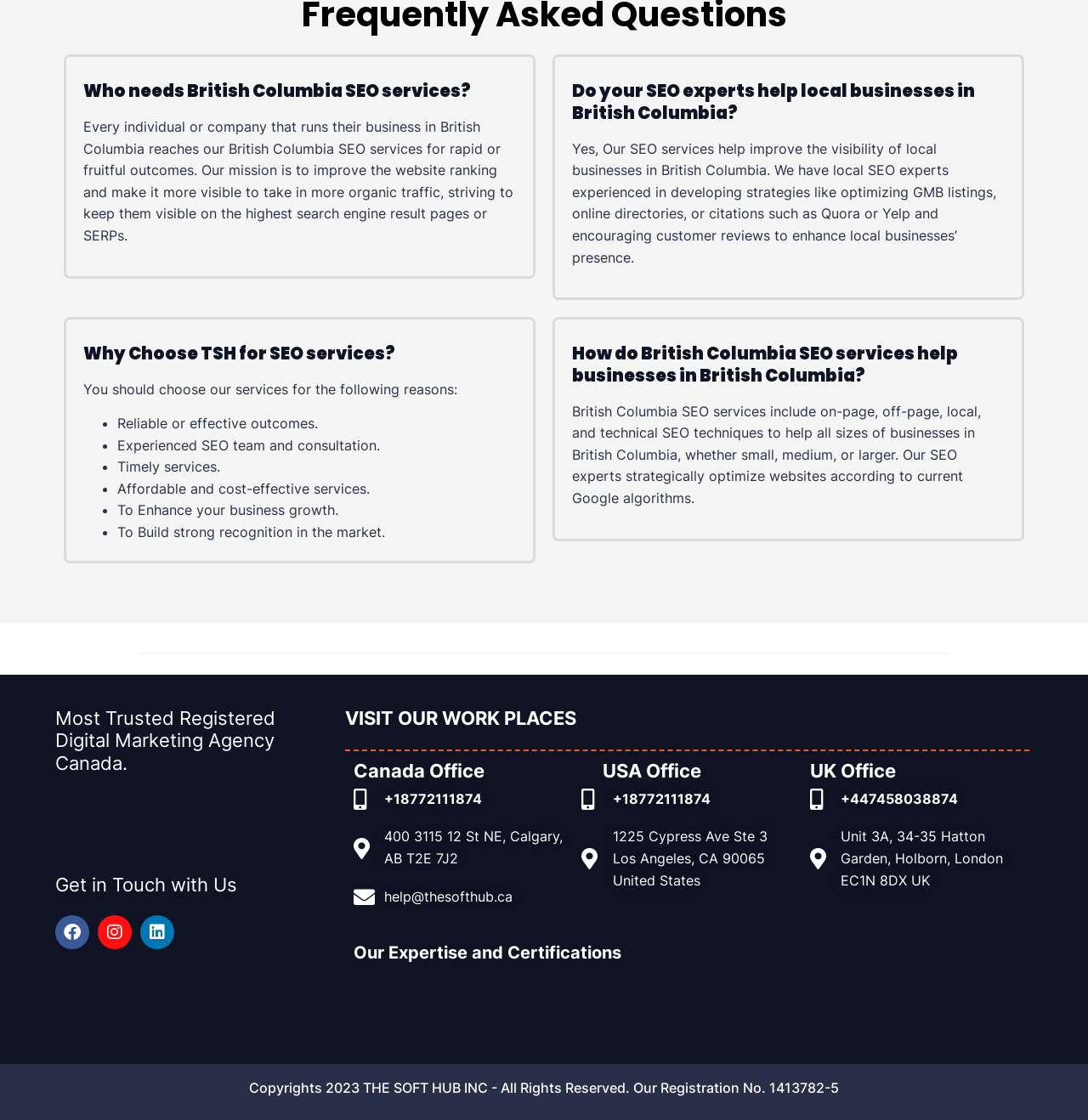Respond concisely with one word or phrase to the following query:
What are the benefits of choosing TSH for SEO services?

Reliable outcomes, experienced team, etc.